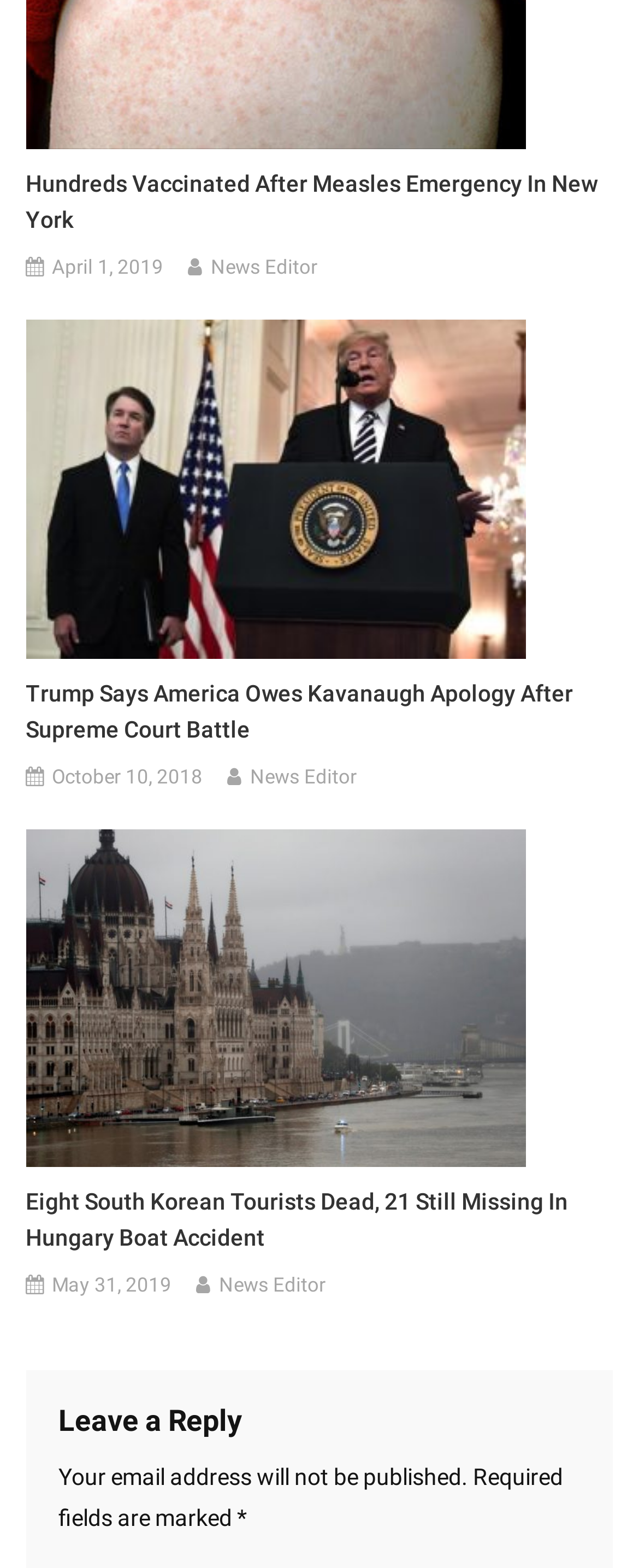What is the date of the second news article?
Provide an in-depth answer to the question, covering all aspects.

I looked at the second news article, which is 'Trump Says America Owes Kavanaugh Apology After Supreme Court Battle', and found the date information below the title, which says 'October 10, 2018'.